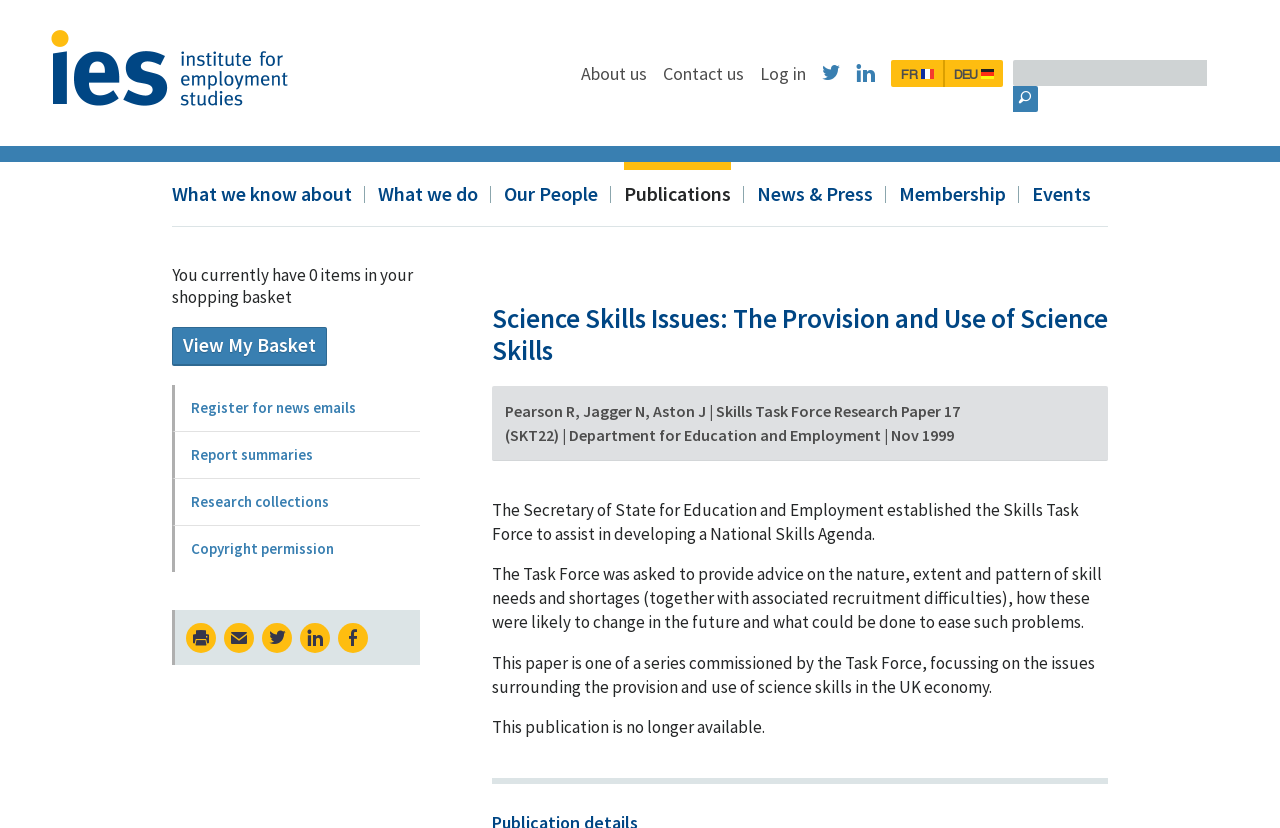Detail the webpage's structure and highlights in your description.

The webpage is about the Institute for Employment Studies (IES) and specifically focuses on the provision and use of science skills. At the top left corner, there is a logo of the institute. On the top right corner, there is a search bar with a magnifying glass icon and a textbox to input search queries. 

Below the search bar, there are several links to navigate to different sections of the website, including "About us", "Contact us", "Log in", and language options. 

The main content of the webpage is divided into two sections. On the left side, there are links to different categories, such as "What we know about", "What we do", "Our People", "Publications", "News & Press", "Membership", and "Events". 

On the right side, there is a heading that reads "Science Skills Issues: The Provision and Use of Science Skills". Below the heading, there is information about a research paper, including the authors, title, and publication date. The paper is about the provision and use of science skills in the UK economy. There is also a note that the publication is no longer available. 

At the bottom left corner, there is a section with links to "View My Basket", "Register for news emails", "Report summaries", "Research collections", and "Copyright permission". There are also some social media links and a link to print the page.